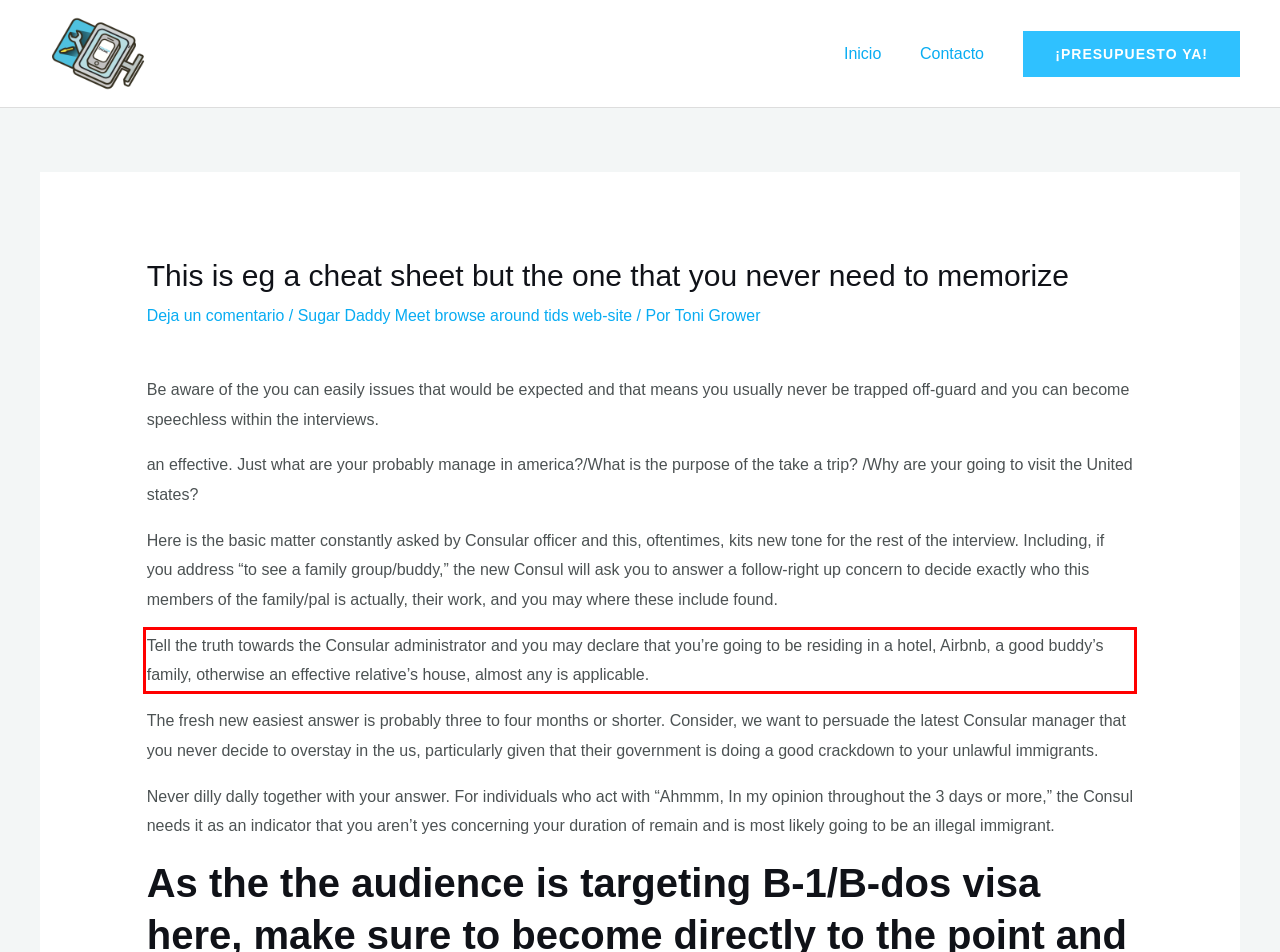Identify the text inside the red bounding box in the provided webpage screenshot and transcribe it.

Tell the truth towards the Consular administrator and you may declare that you’re going to be residing in a hotel, Airbnb, a good buddy’s family, otherwise an effective relative’s house, almost any is applicable.